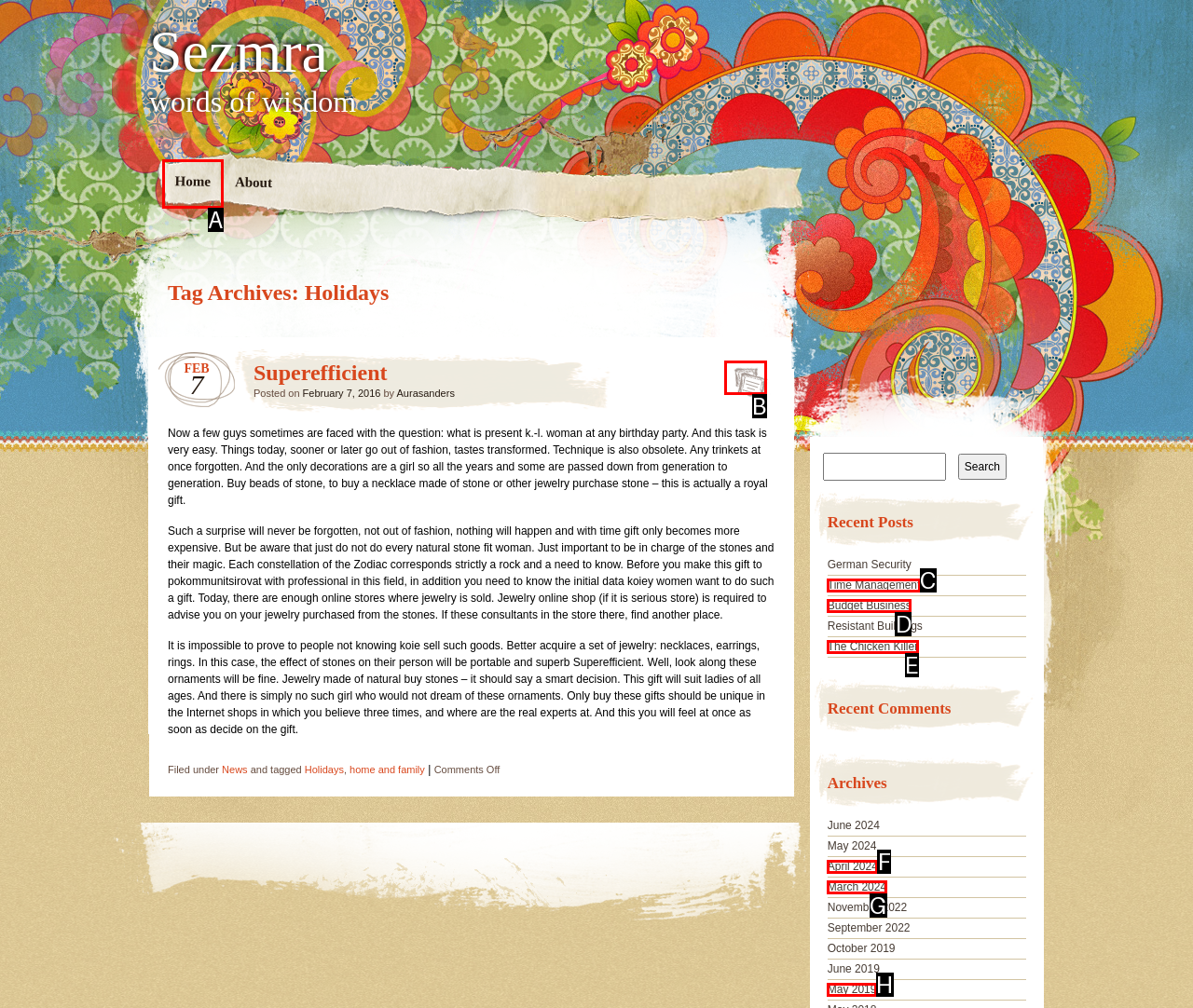Tell me which one HTML element best matches the description: Superefficient
Answer with the option's letter from the given choices directly.

B